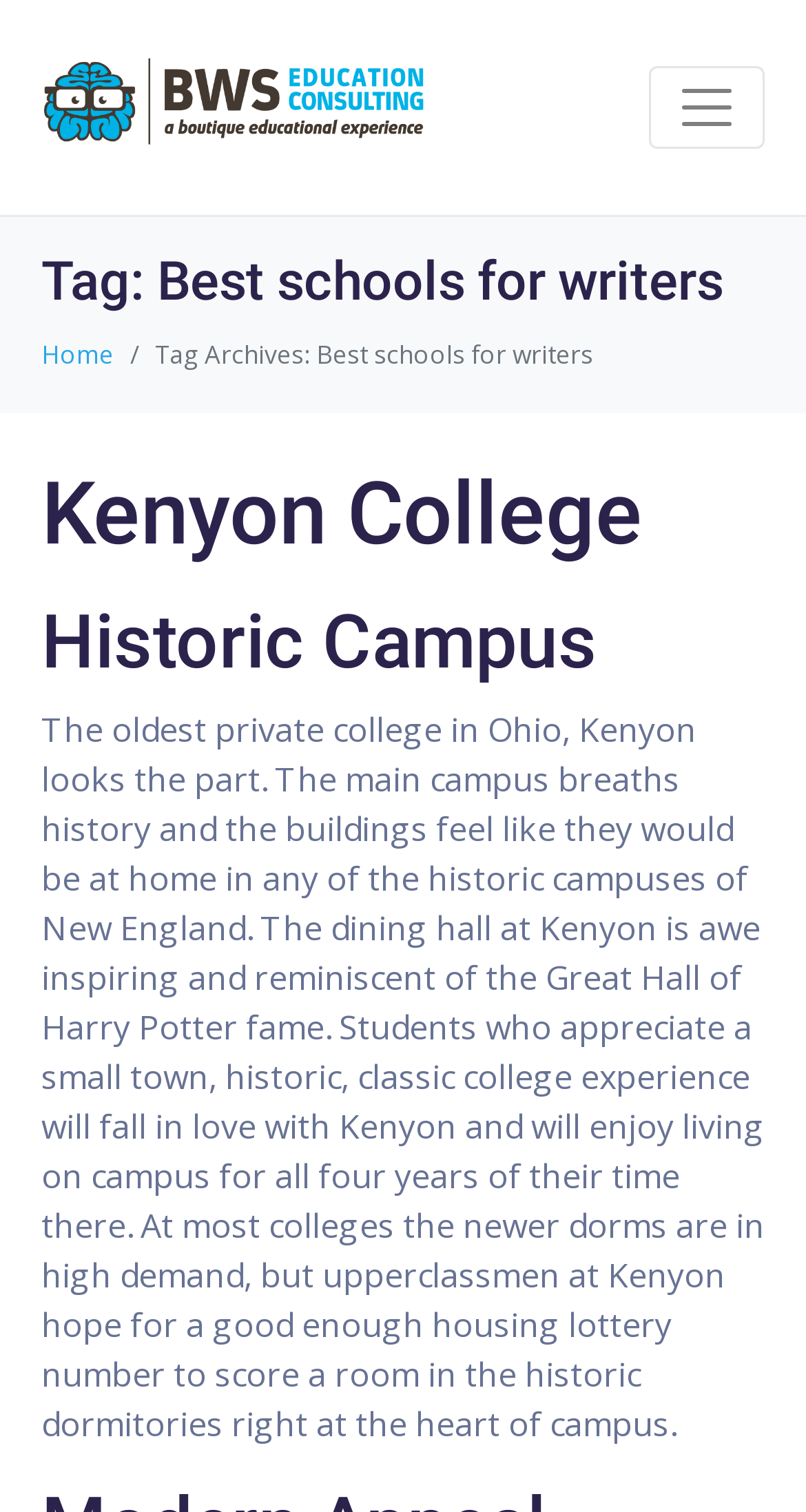How many years do students typically live on campus at Kenyon College?
Give a thorough and detailed response to the question.

I read the paragraph that describes the college experience at Kenyon College. The paragraph states that 'Students who appreciate a small town, historic, classic college experience will fall in love with Kenyon and will enjoy living on campus for all four years of their time there.' Therefore, students typically live on campus for 4 years.